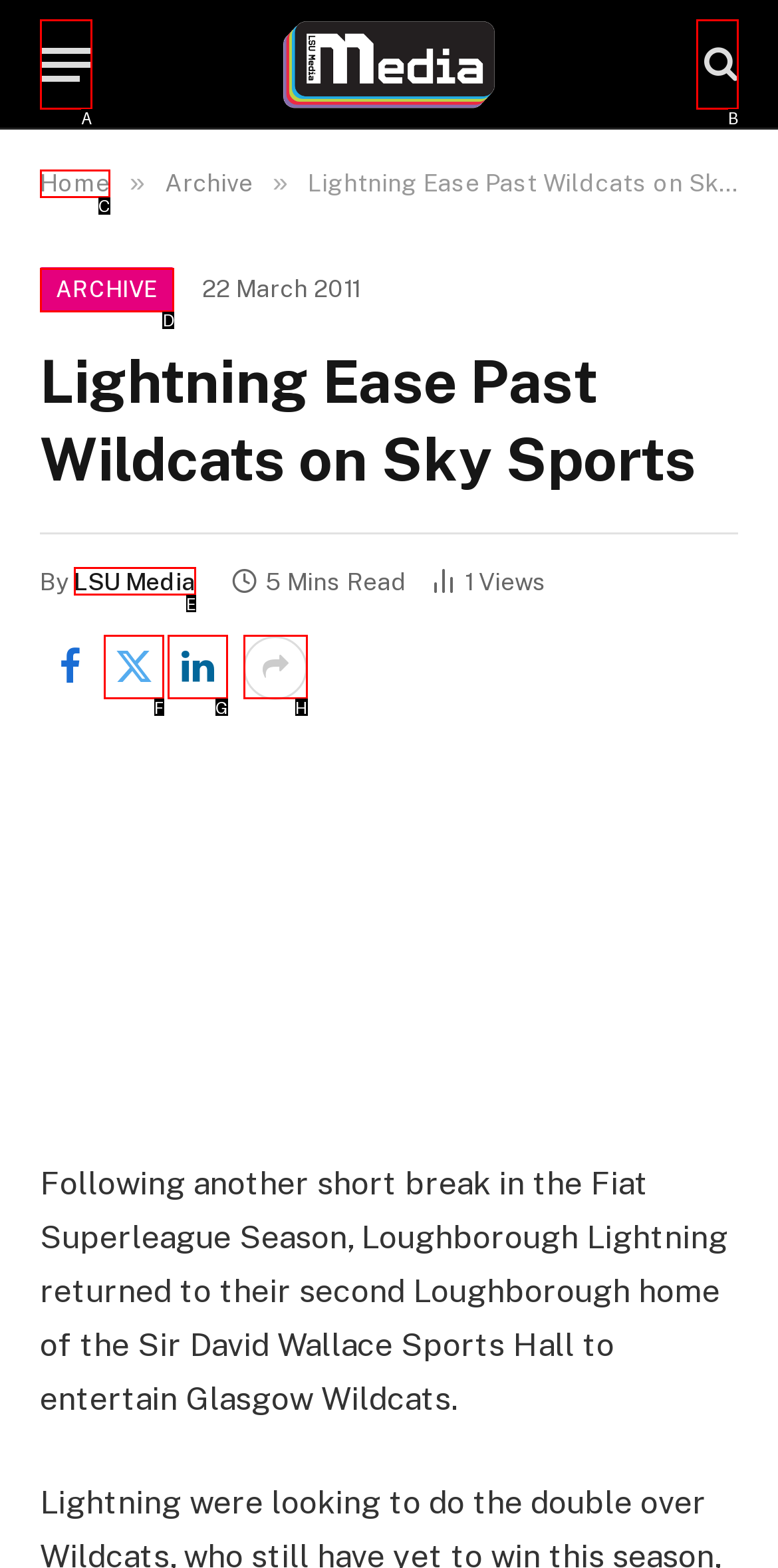Given the element description: title="Show More Social Sharing"
Pick the letter of the correct option from the list.

H